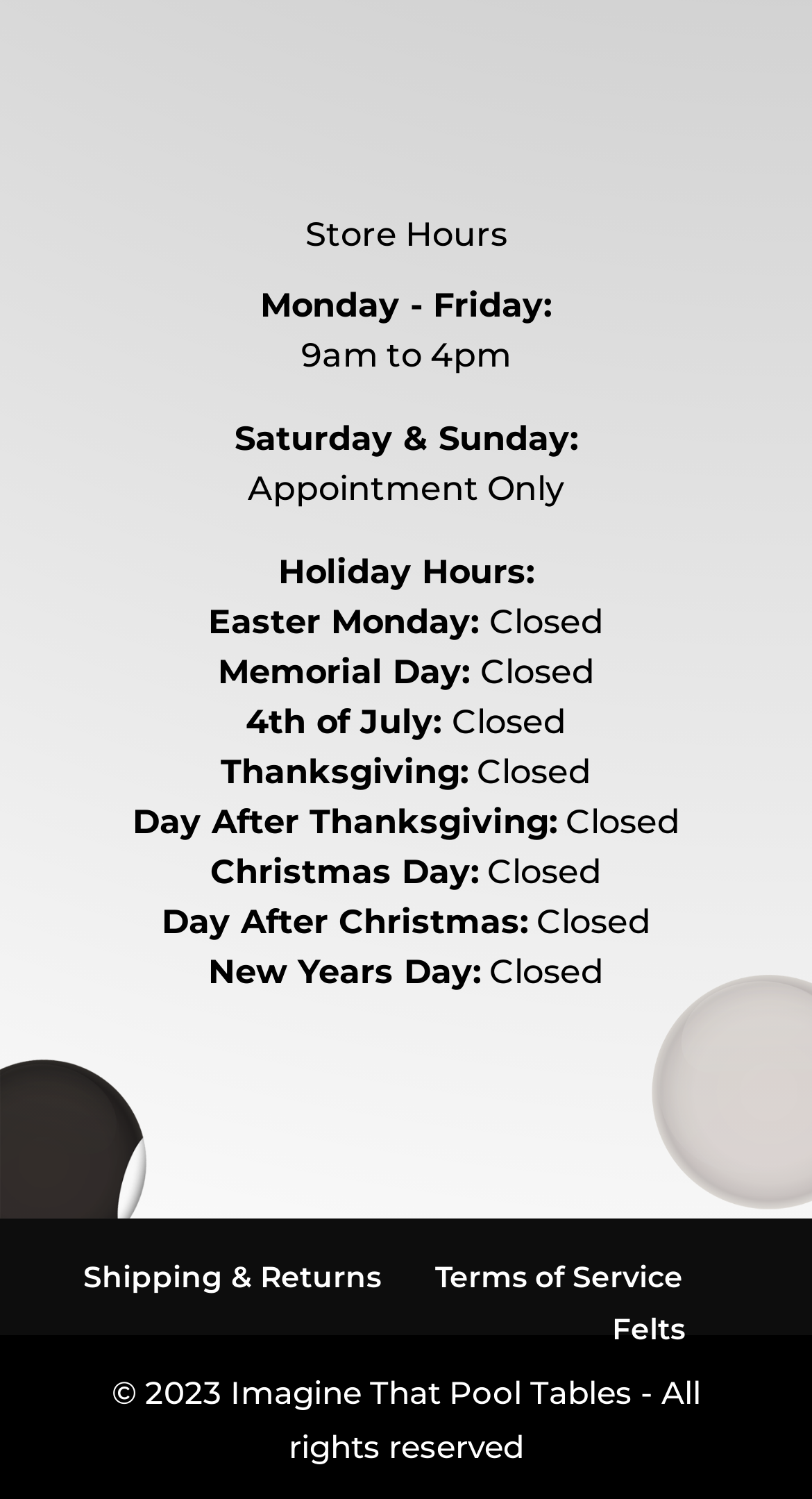Find the bounding box of the element with the following description: "Felts". The coordinates must be four float numbers between 0 and 1, formatted as [left, top, right, bottom].

[0.754, 0.875, 0.844, 0.9]